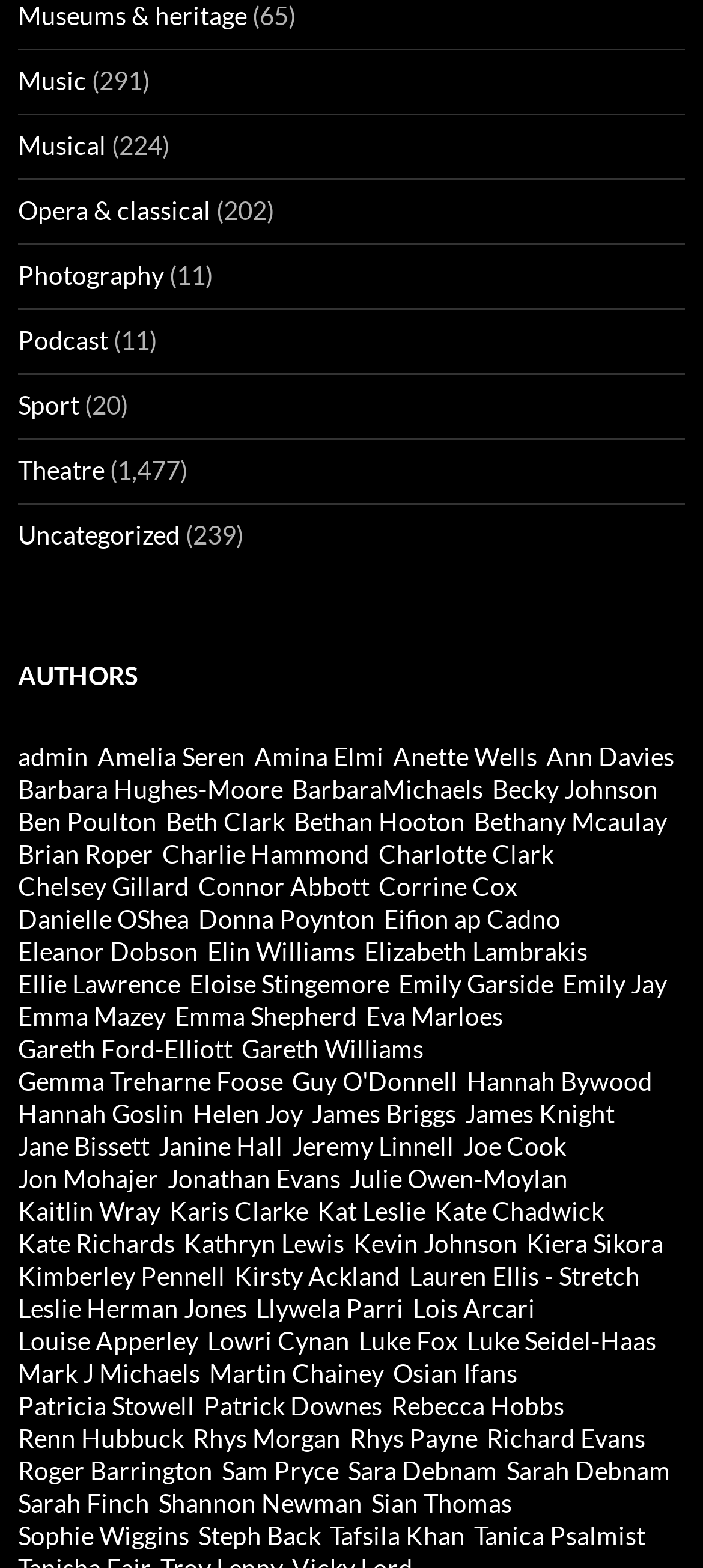Look at the image and answer the question in detail:
How many categories are listed?

I counted the number of links under the 'AUTHORS' heading, and there are 9 categories listed, including 'Music', 'Musical', 'Opera & classical', 'Photography', 'Podcast', 'Sport', 'Theatre', and 'Uncategorized'.